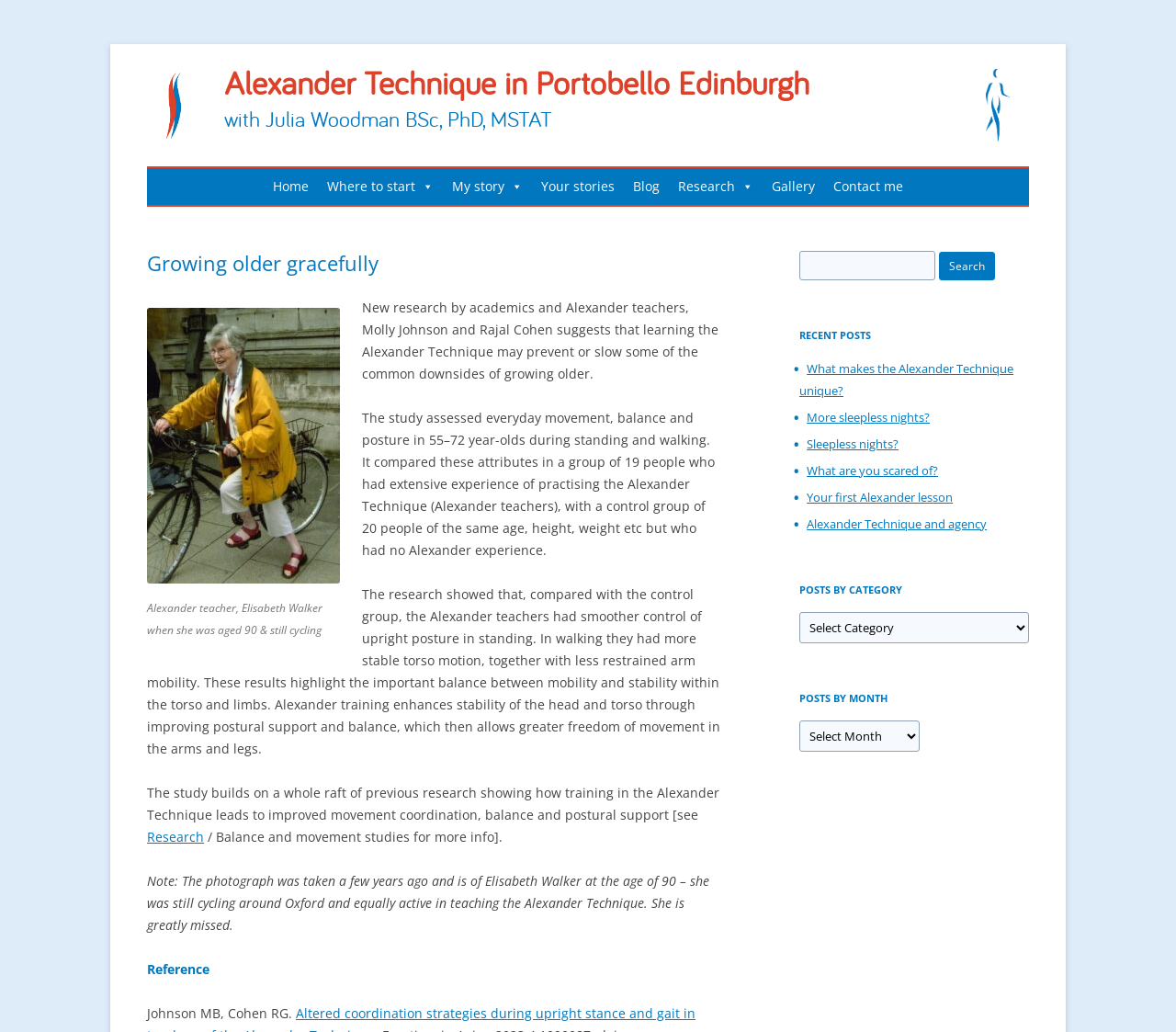Find the primary header on the webpage and provide its text.

Alexander Technique in Portobello Edinburgh